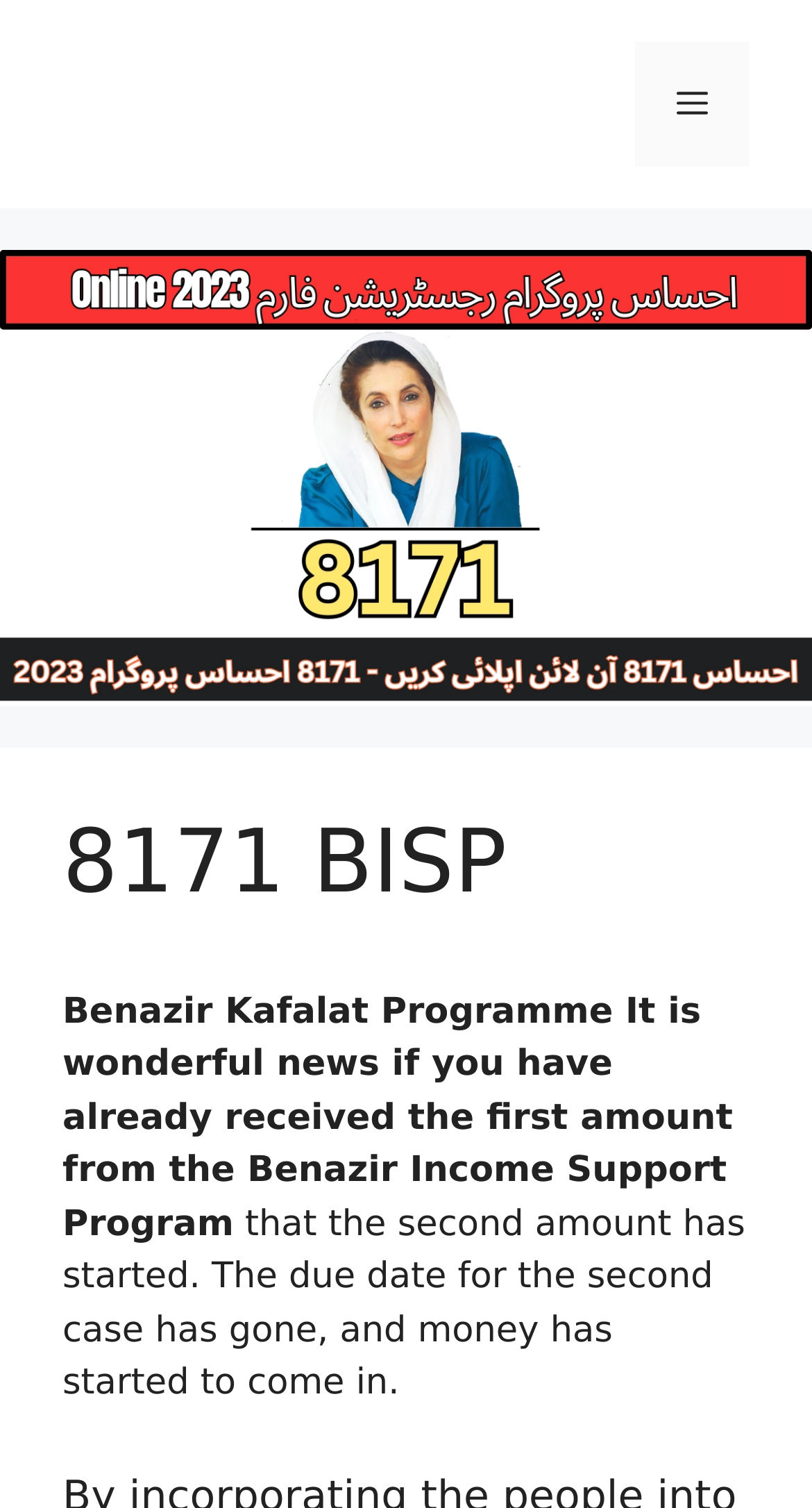Find the coordinates for the bounding box of the element with this description: "Menu".

[0.782, 0.028, 0.923, 0.11]